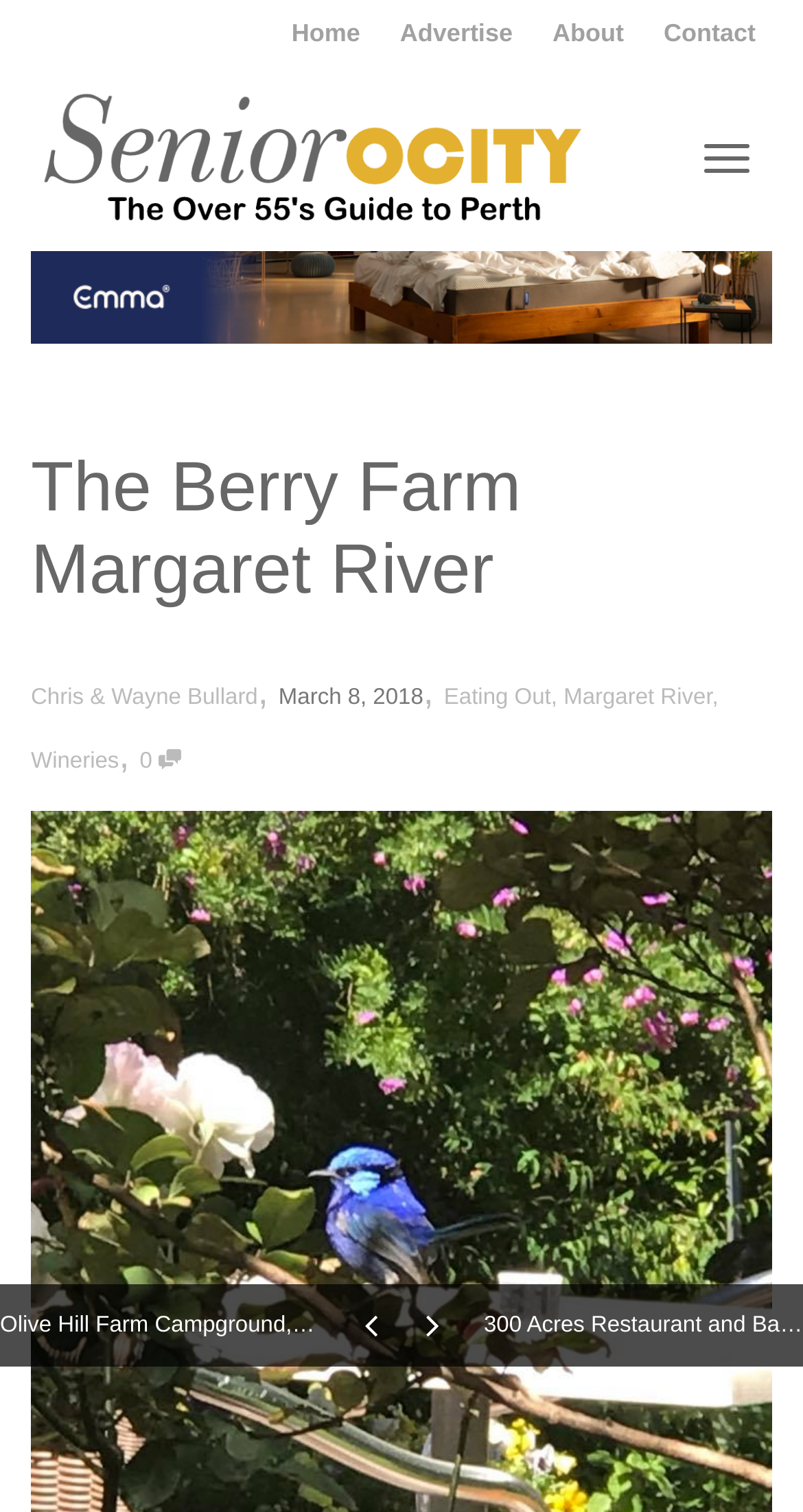Find the bounding box coordinates of the clickable element required to execute the following instruction: "read Chris & Wayne Bullard's article". Provide the coordinates as four float numbers between 0 and 1, i.e., [left, top, right, bottom].

[0.038, 0.453, 0.321, 0.469]